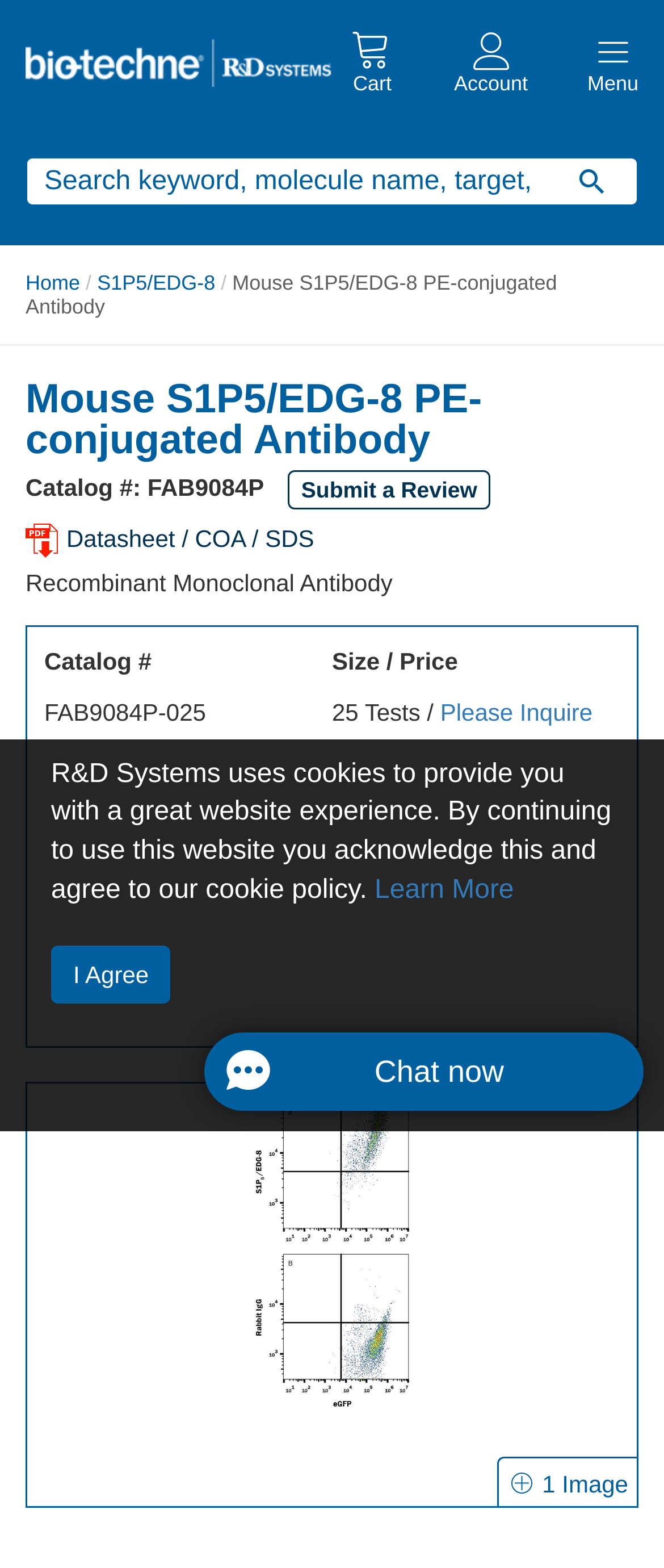Find the bounding box coordinates of the element to click in order to complete this instruction: "View the datasheet". The bounding box coordinates must be four float numbers between 0 and 1, denoted as [left, top, right, bottom].

[0.038, 0.335, 0.473, 0.352]